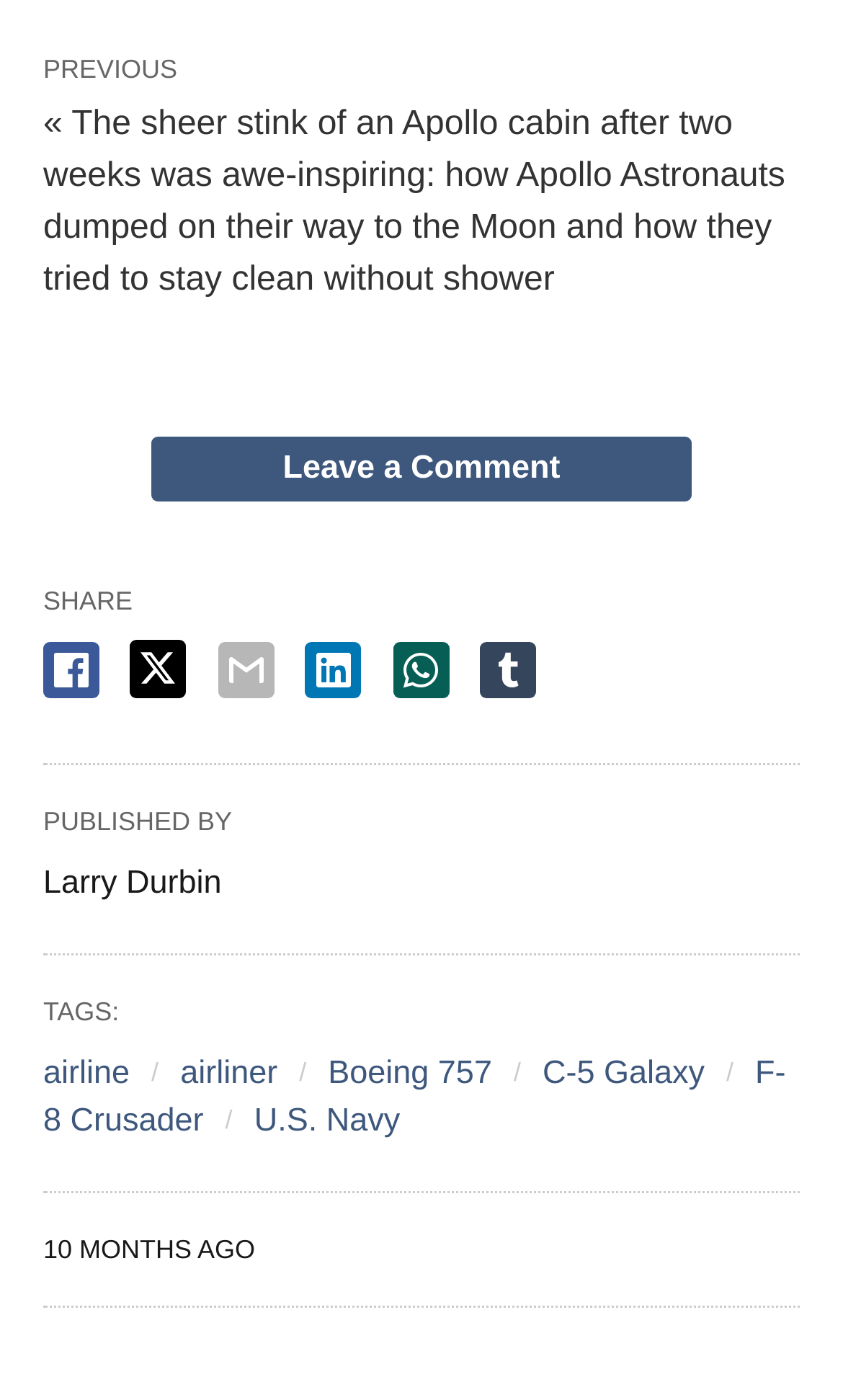Find the bounding box coordinates of the area that needs to be clicked in order to achieve the following instruction: "Share on Facebook". The coordinates should be specified as four float numbers between 0 and 1, i.e., [left, top, right, bottom].

[0.051, 0.459, 0.118, 0.499]